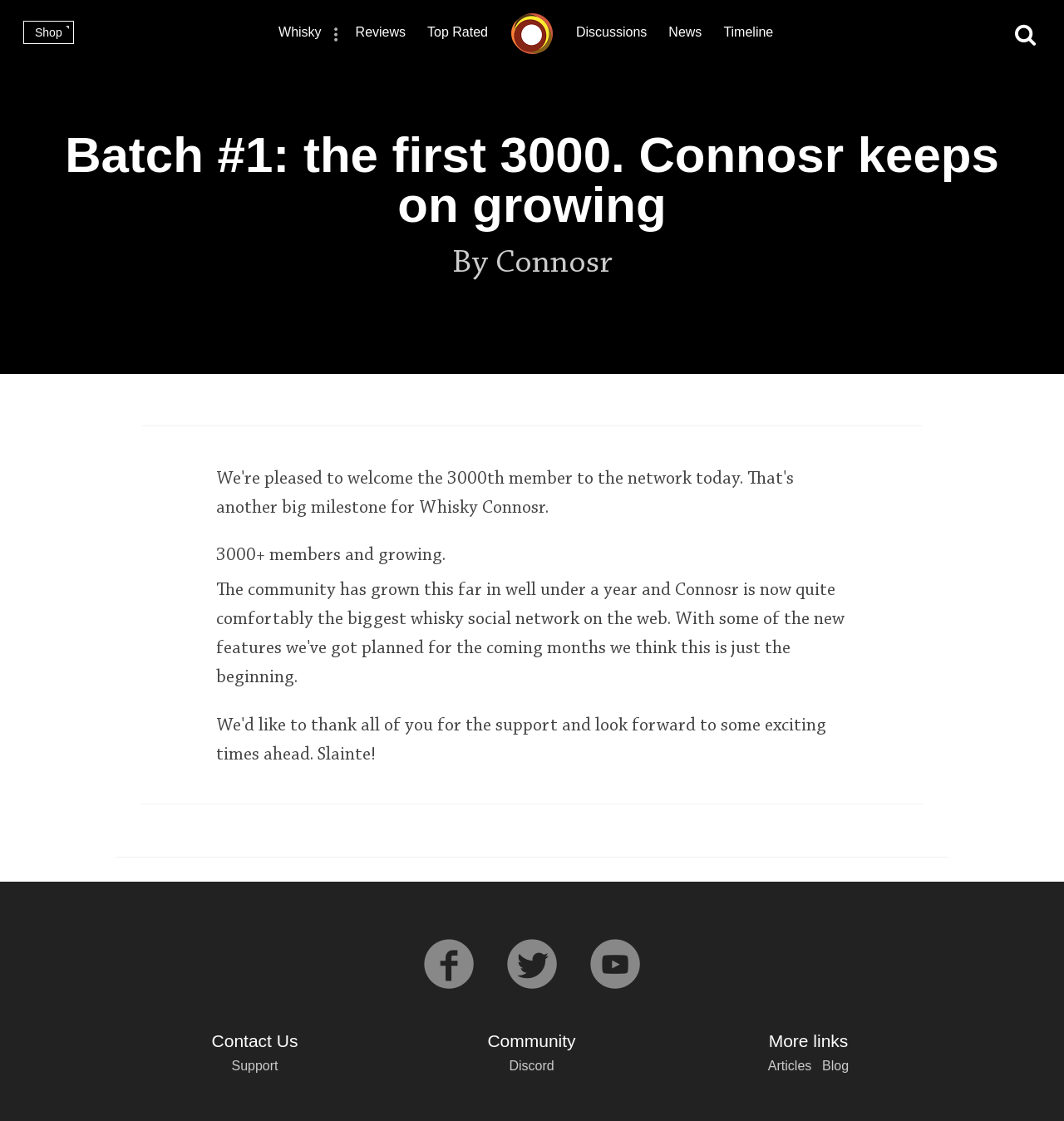Summarize the contents and layout of the webpage in detail.

This webpage is about Whisky Connosr, a community for whisky enthusiasts. At the top, there are several links to different sections of the website, including Whisky, Reviews, Top Rated, Discussions, News, Timeline, and Shop. The website's logo, Whisky Connosr, is also located at the top.

Below the top navigation, there is a large heading that reads "Batch #1: the first 3000. Connosr keeps on growing." This heading is followed by a subheading "By Connosr" and a brief description "3000+ members and growing."

On the left side of the page, there are three social media links represented by icons. Below these icons, there are links to Contact Us, Support, and Community. Further down, there are more links to Discord, Articles, Blog, and More links.

On the right side of the page, there is a search bar with a placeholder text "Search...". Below the search bar, there are three sections: Types of whisky, Popular distilleries, and Top discussions. Each section contains several links to related topics, such as Scotch Whisky, Japanese Whisky, Ardbeg, Laphroaig, and so on.

Overall, the webpage appears to be a hub for whisky enthusiasts to explore different types of whisky, discuss their interests, and connect with others in the community.